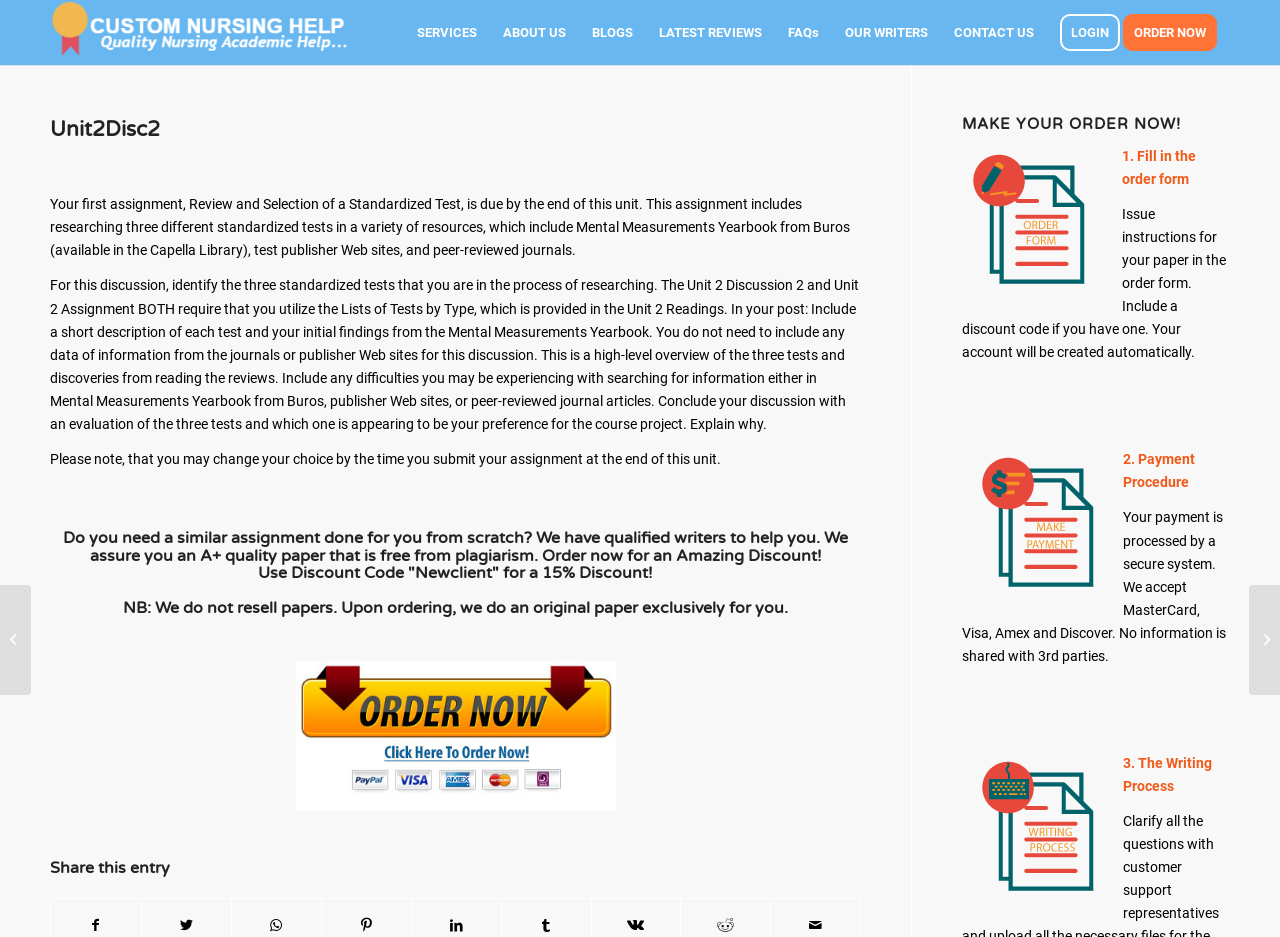Determine the bounding box coordinates (top-left x, top-left y, bottom-right x, bottom-right y) of the UI element described in the following text: alt="Custom Nursing Help"

[0.039, 0.0, 0.273, 0.069]